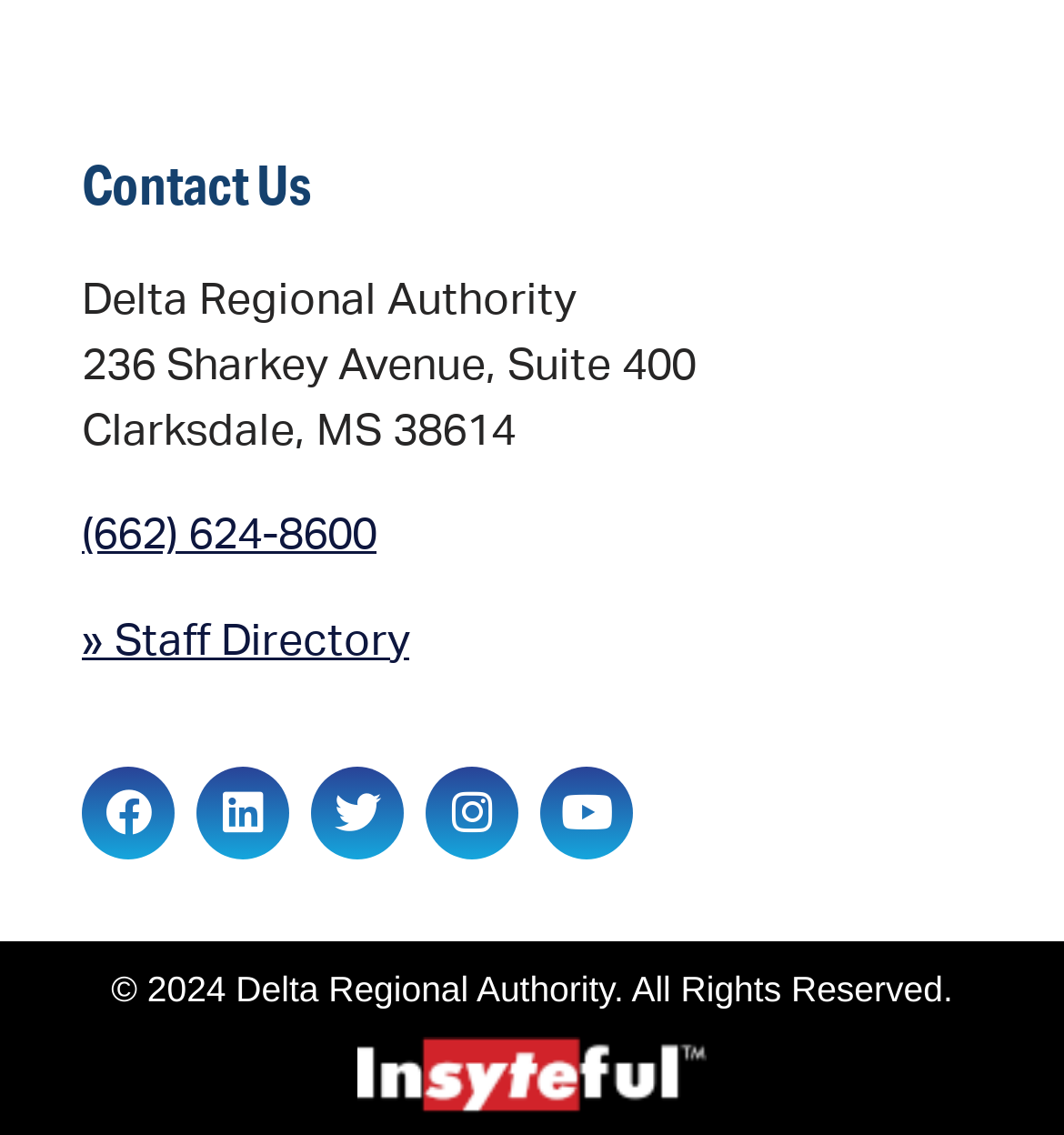What is the city of Delta Regional Authority's location?
Refer to the image and provide a concise answer in one word or phrase.

Clarksdale